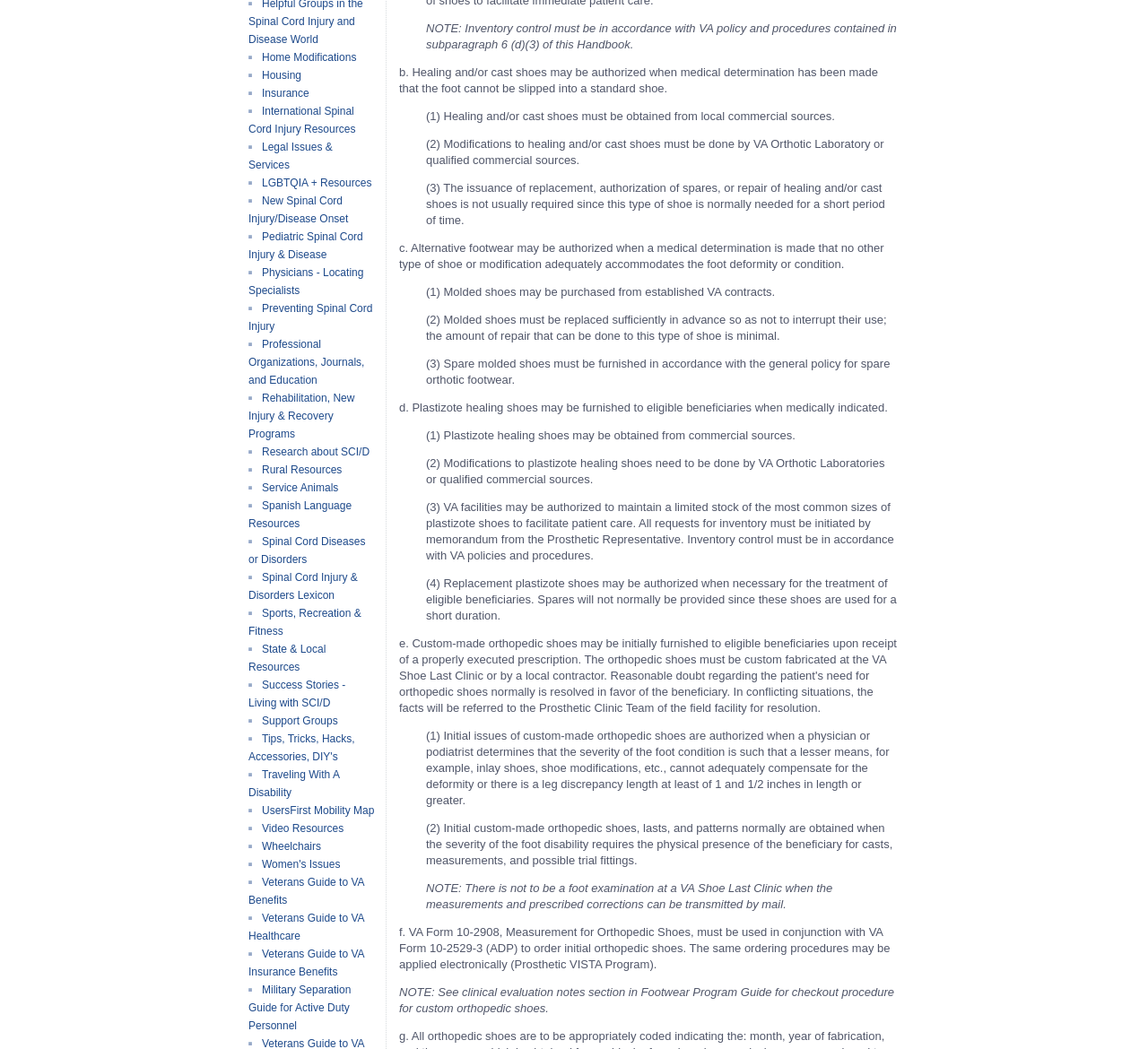From the element description: "Housing", extract the bounding box coordinates of the UI element. The coordinates should be expressed as four float numbers between 0 and 1, in the order [left, top, right, bottom].

[0.216, 0.066, 0.263, 0.083]